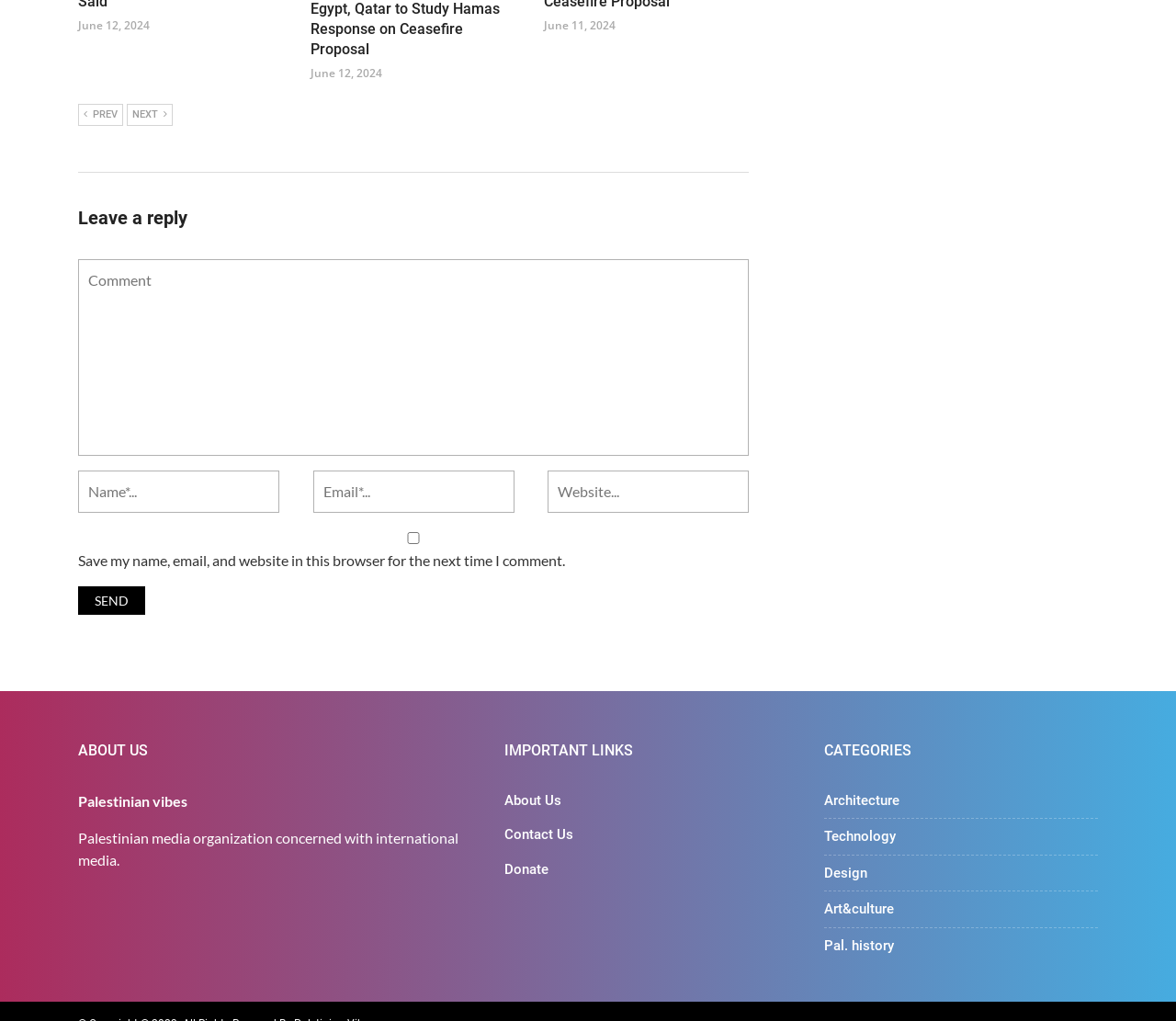Please provide a comprehensive response to the question based on the details in the image: What is the purpose of the 'Leave a reply' section?

The 'Leave a reply' section is a form that allows users to comment on the webpage's content. It consists of several input fields, including 'Comment', 'Name', 'Email', and 'Website', and a 'Send' button to submit the comment.